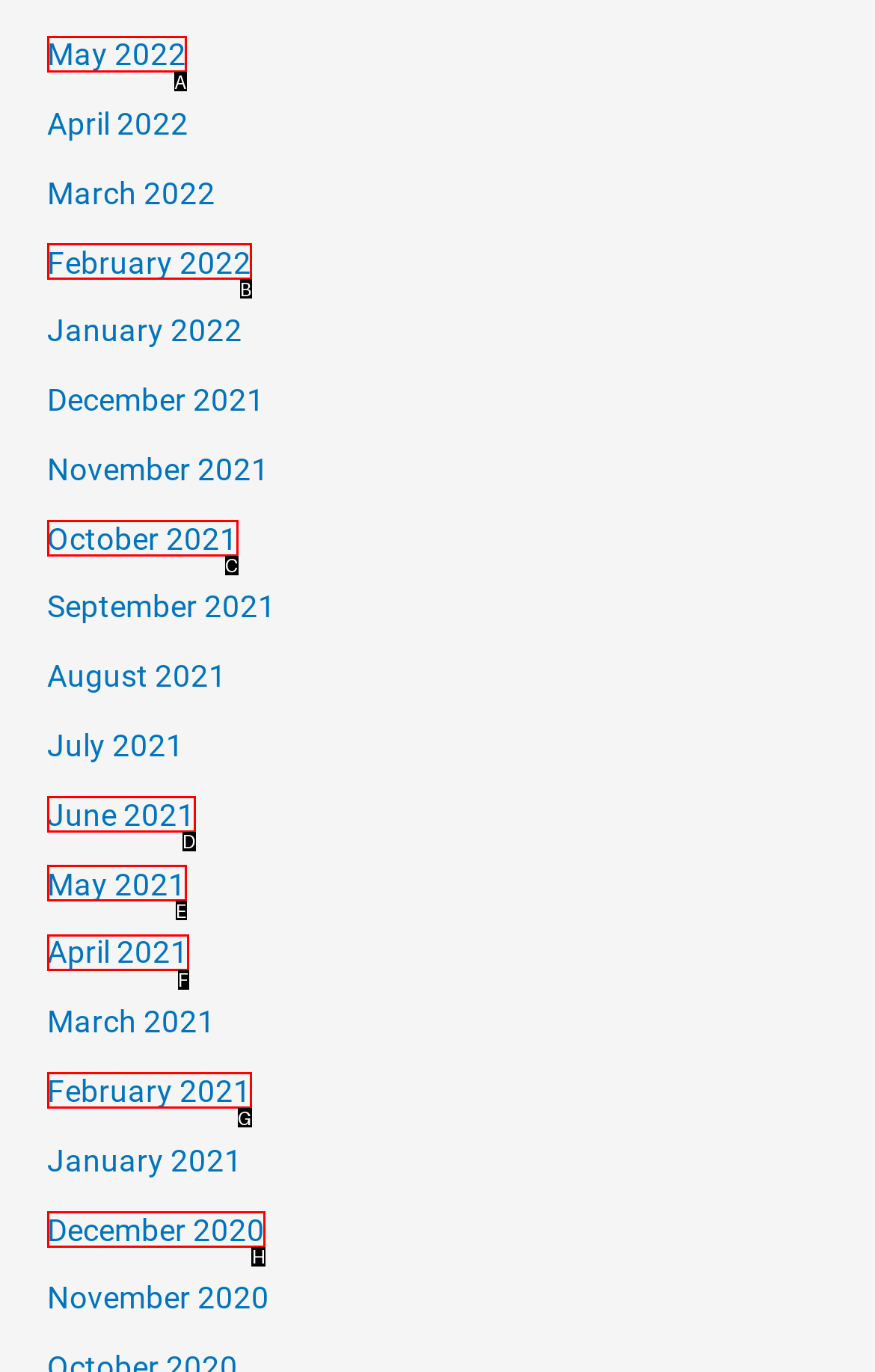Indicate which lettered UI element to click to fulfill the following task: View December 2020
Provide the letter of the correct option.

H